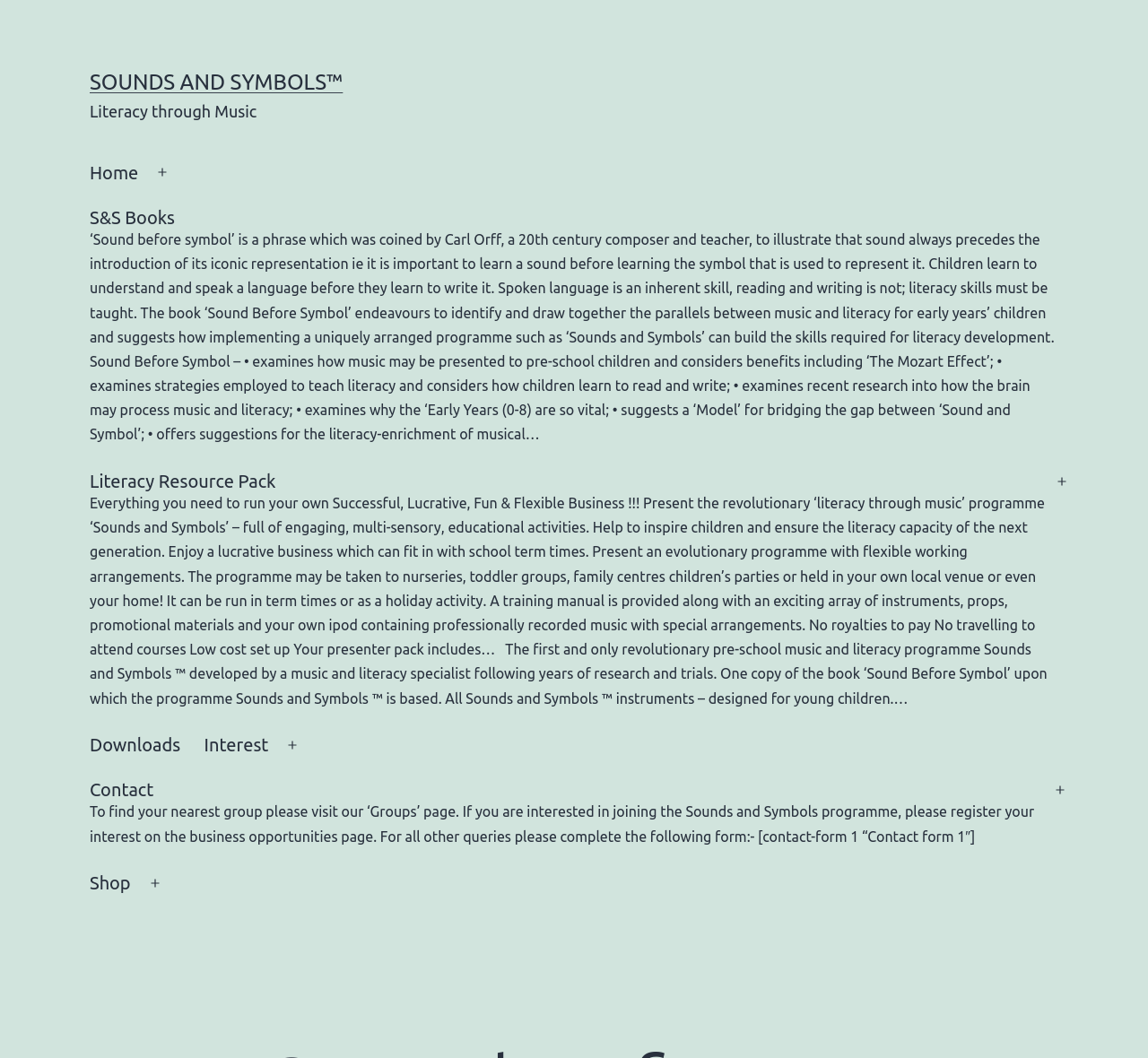Locate the bounding box coordinates of the element's region that should be clicked to carry out the following instruction: "Read more about 'Literacy Resource Pack'". The coordinates need to be four float numbers between 0 and 1, i.e., [left, top, right, bottom].

[0.068, 0.434, 0.925, 0.683]